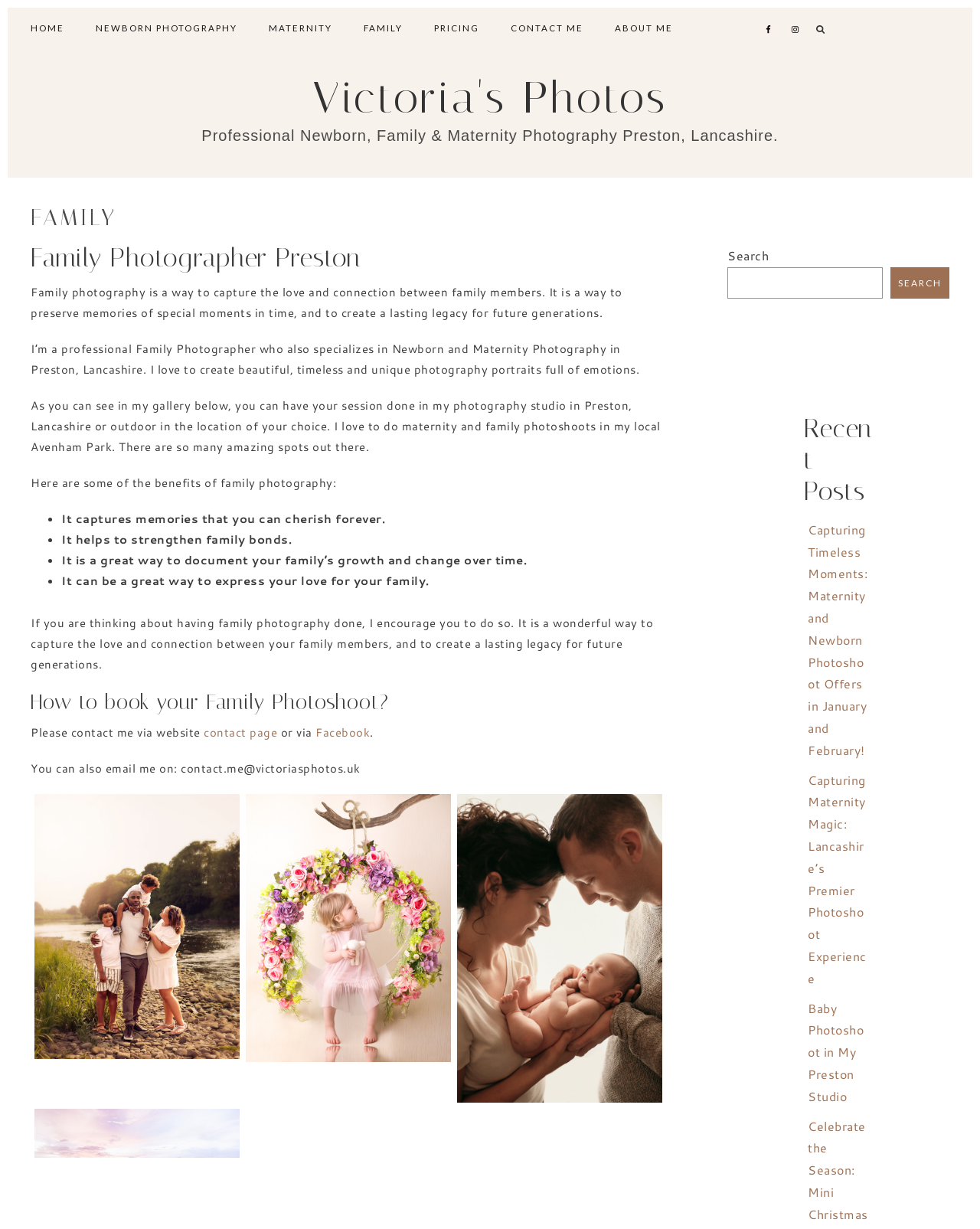Find the bounding box coordinates for the HTML element described as: "Search". The coordinates should consist of four float values between 0 and 1, i.e., [left, top, right, bottom].

[0.909, 0.217, 0.969, 0.243]